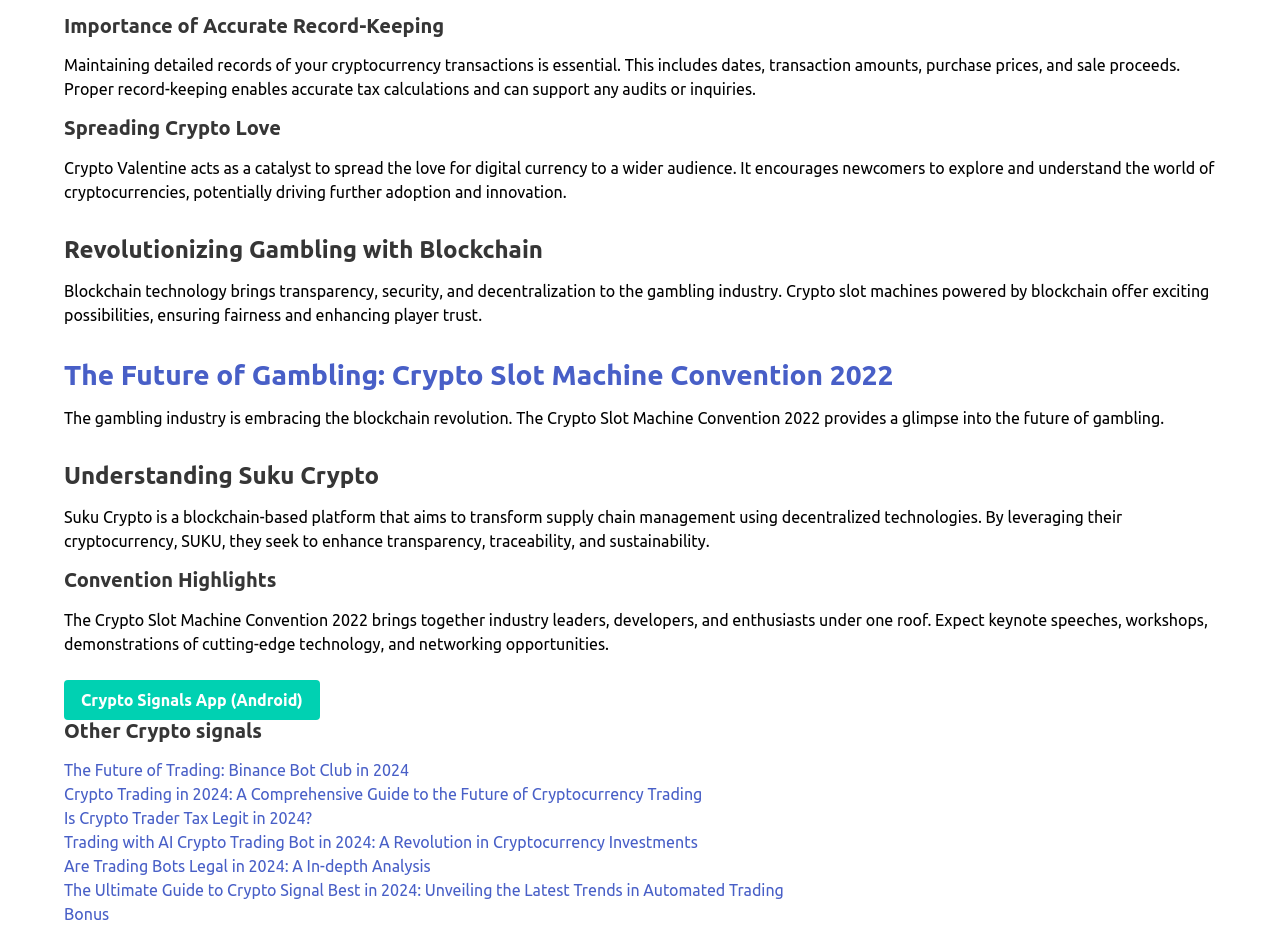Find and indicate the bounding box coordinates of the region you should select to follow the given instruction: "Click on 'The Future of Gambling: Crypto Slot Machine Convention 2022'".

[0.05, 0.378, 0.698, 0.41]